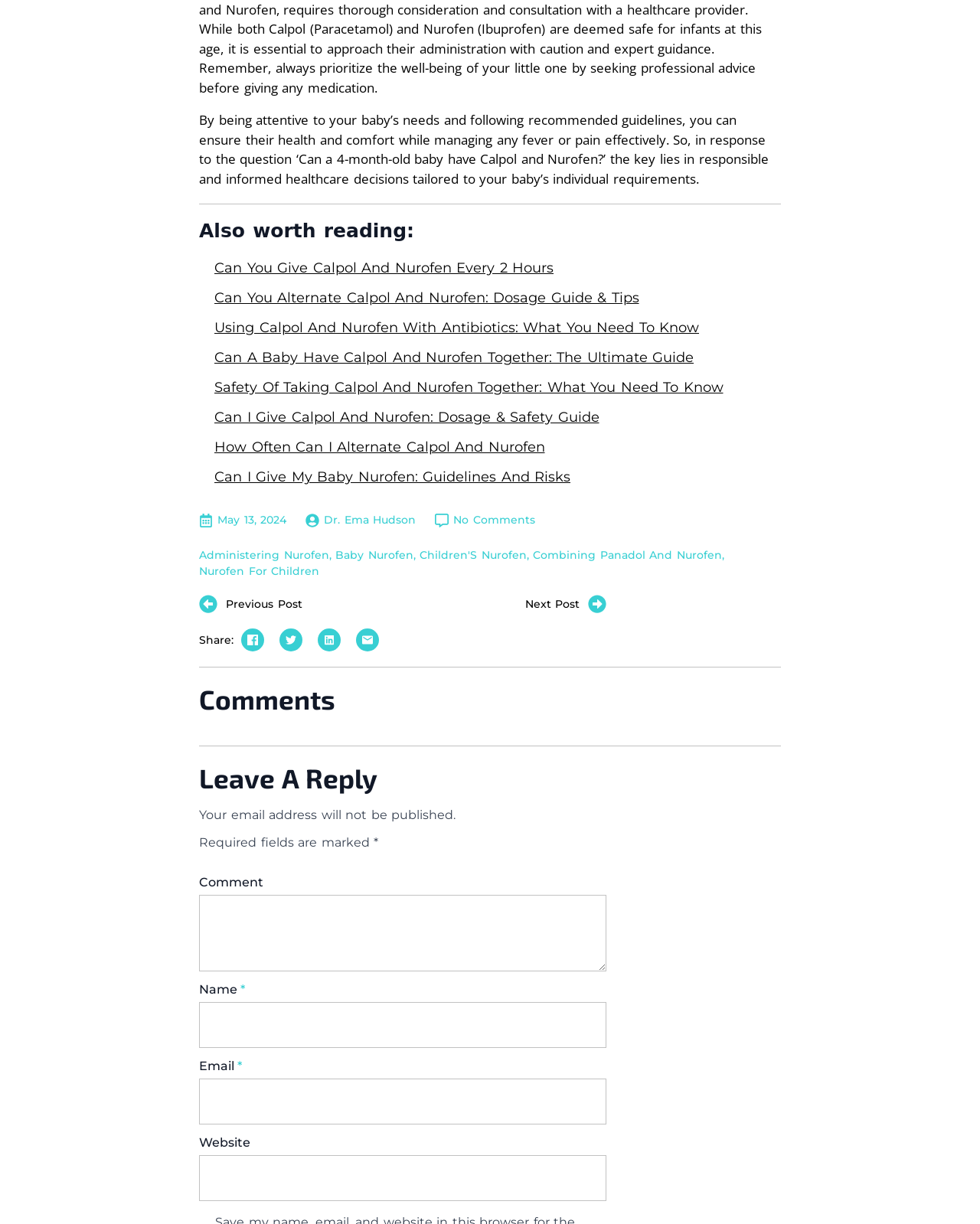Locate the UI element described as follows: "parent_node: Website name="url"". Return the bounding box coordinates as four float numbers between 0 and 1 in the order [left, top, right, bottom].

[0.203, 0.888, 0.619, 0.925]